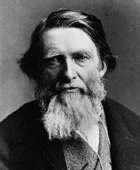Describe the image in great detail, covering all key points.

This image features a bearded man with a thoughtful expression, characteristic of the 19th-century style, reminiscent of historical figures known for their contributions to art and literature. The individual is likely John Ruskin, a prominent English art critic, social thinker, and philanthropist. Ruskin is celebrated for his advocacy of the arts and his critical works on architecture and landscape, influencing both the Victorian era and modern thought. His distinctive style is marked by a serious demeanor, reflecting his intellectual pursuits and deep engagement with cultural issues of his time. This portrait captures the essence of Ruskin's influential presence in the realm of art and literature.